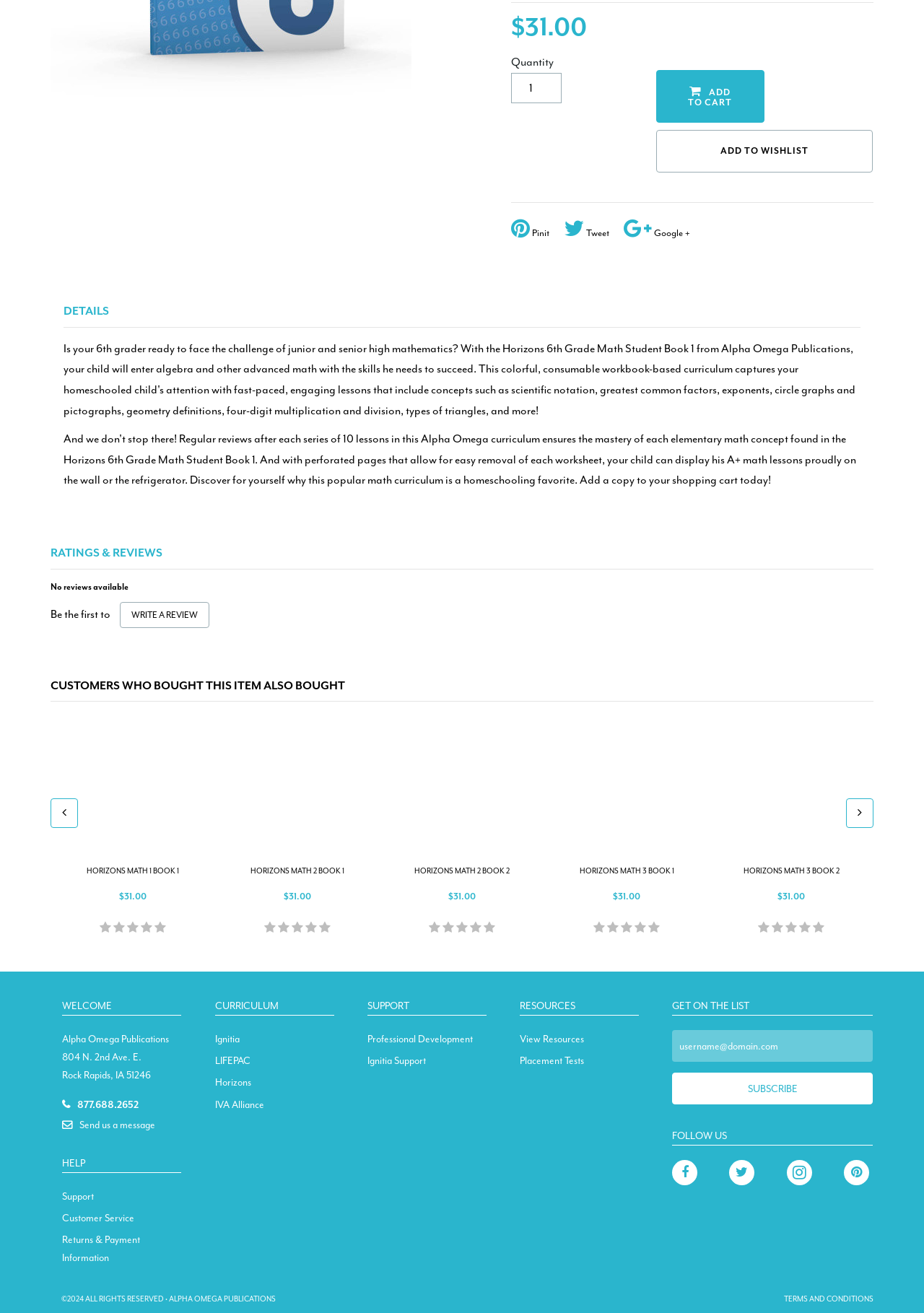Ascertain the bounding box coordinates for the UI element detailed here: "Tweet". The coordinates should be provided as [left, top, right, bottom] with each value being a float between 0 and 1.

[0.598, 0.16, 0.642, 0.189]